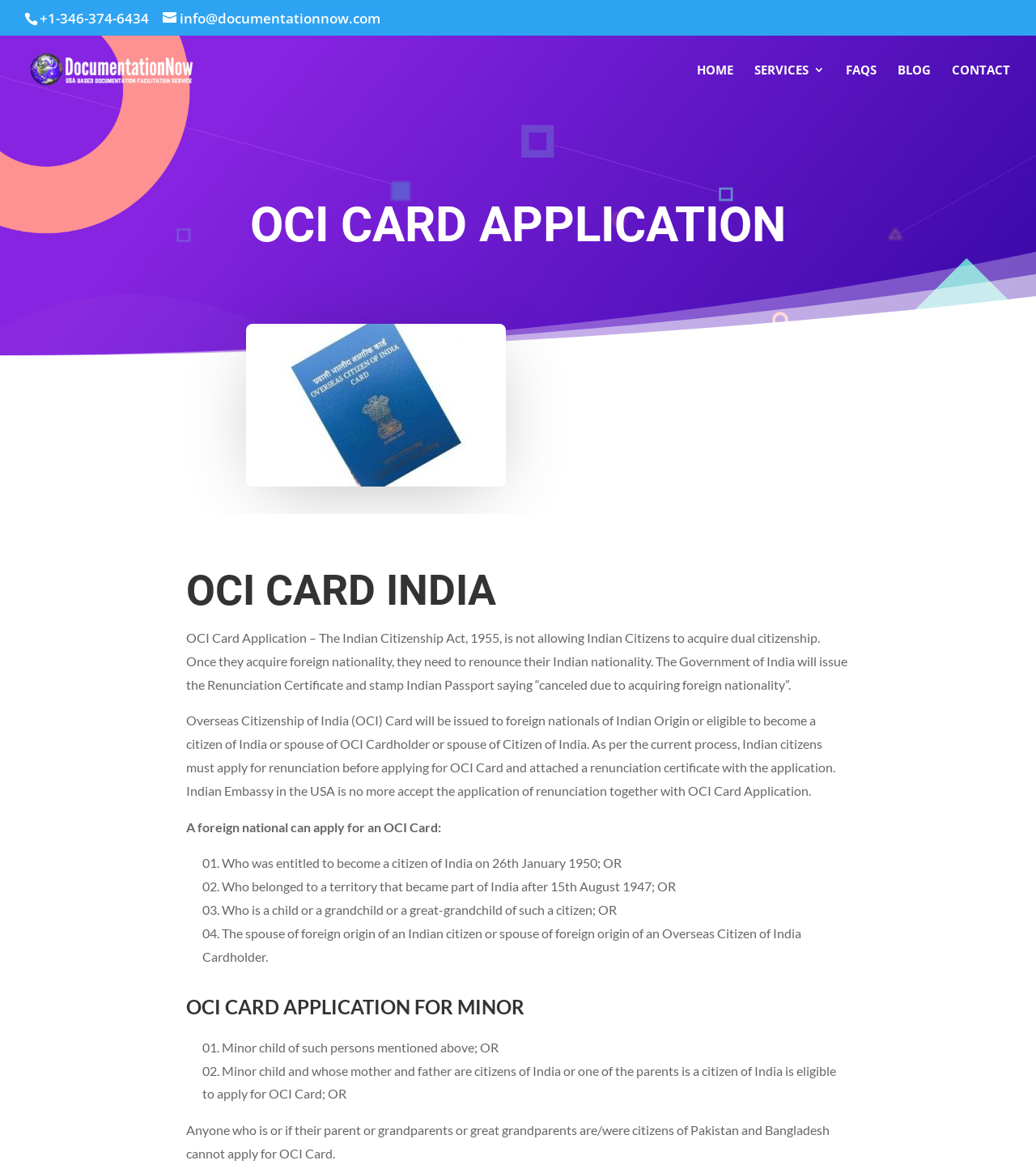Find the bounding box coordinates for the area you need to click to carry out the instruction: "Call the phone number". The coordinates should be four float numbers between 0 and 1, indicated as [left, top, right, bottom].

[0.038, 0.007, 0.147, 0.023]